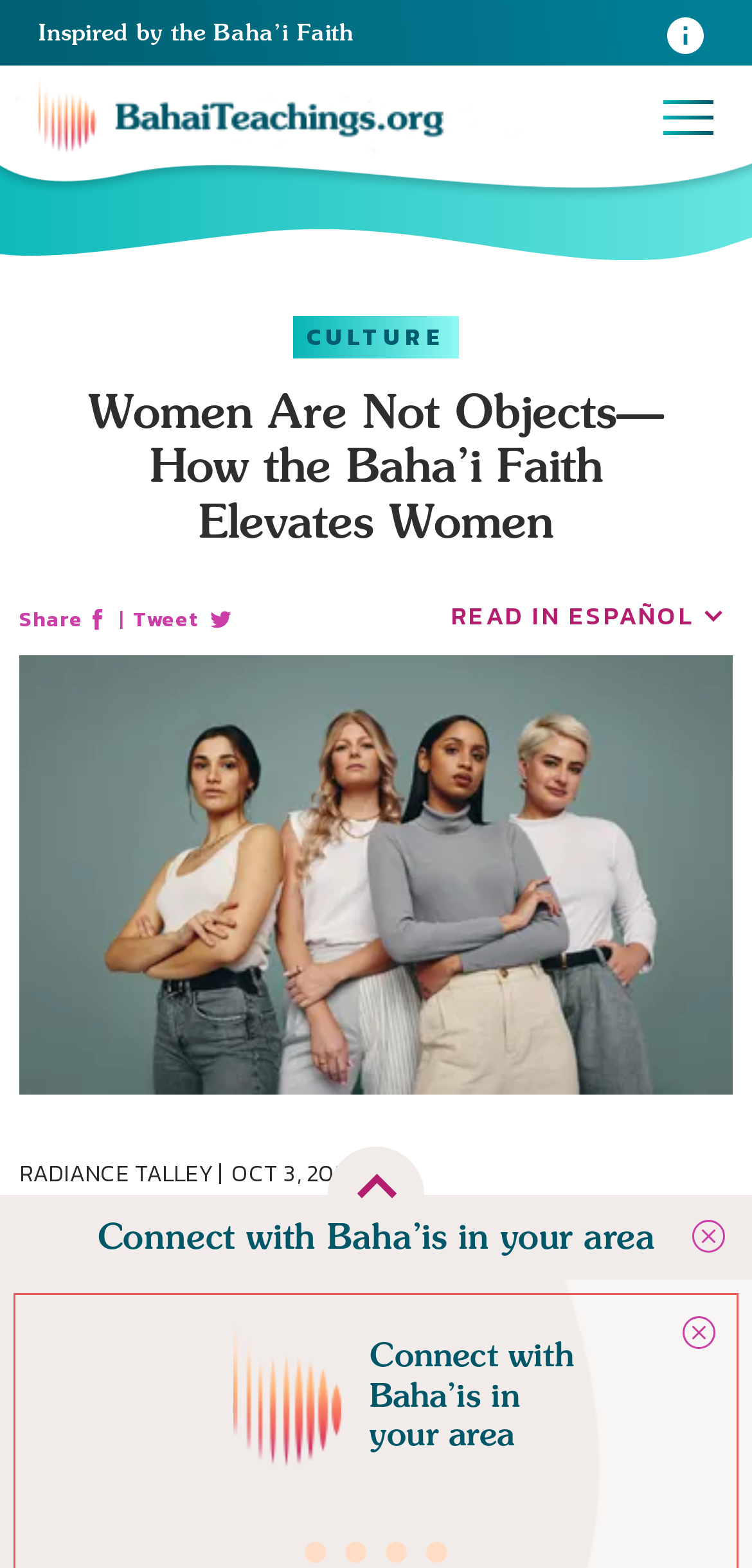Please reply with a single word or brief phrase to the question: 
What is the date of the article?

OCT 3, 2019